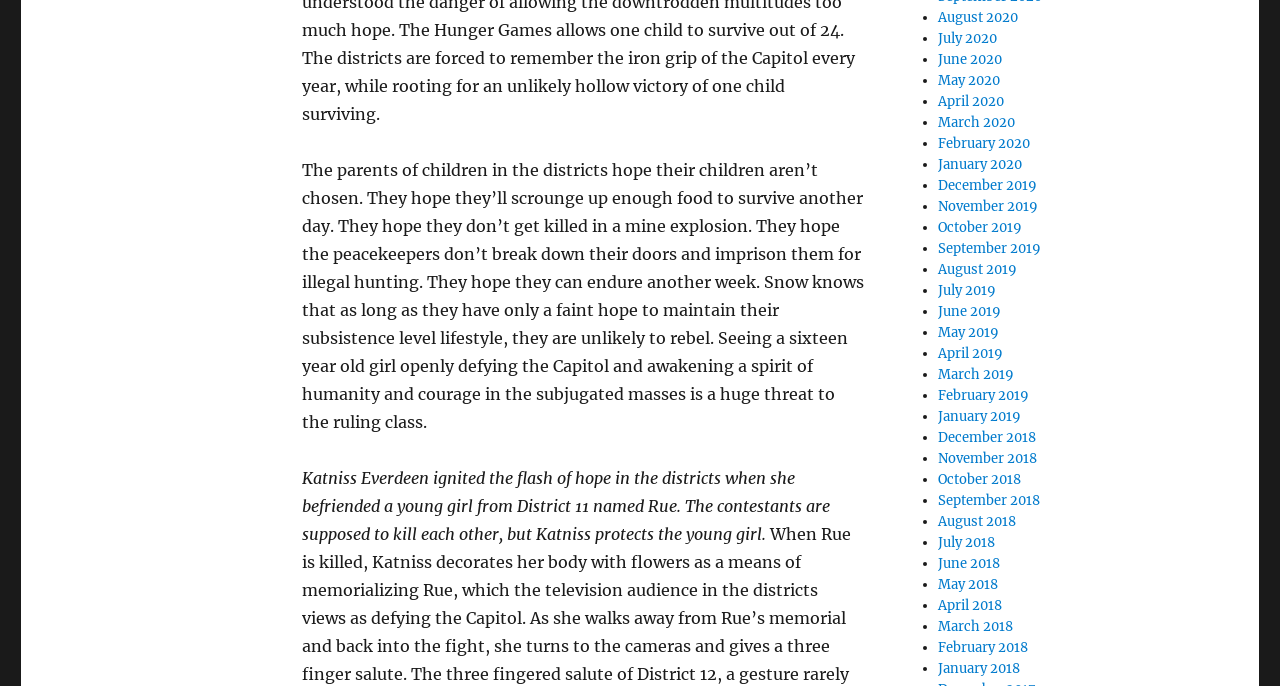Extract the bounding box coordinates for the UI element described by the text: "April 2019". The coordinates should be in the form of [left, top, right, bottom] with values between 0 and 1.

[0.733, 0.503, 0.783, 0.528]